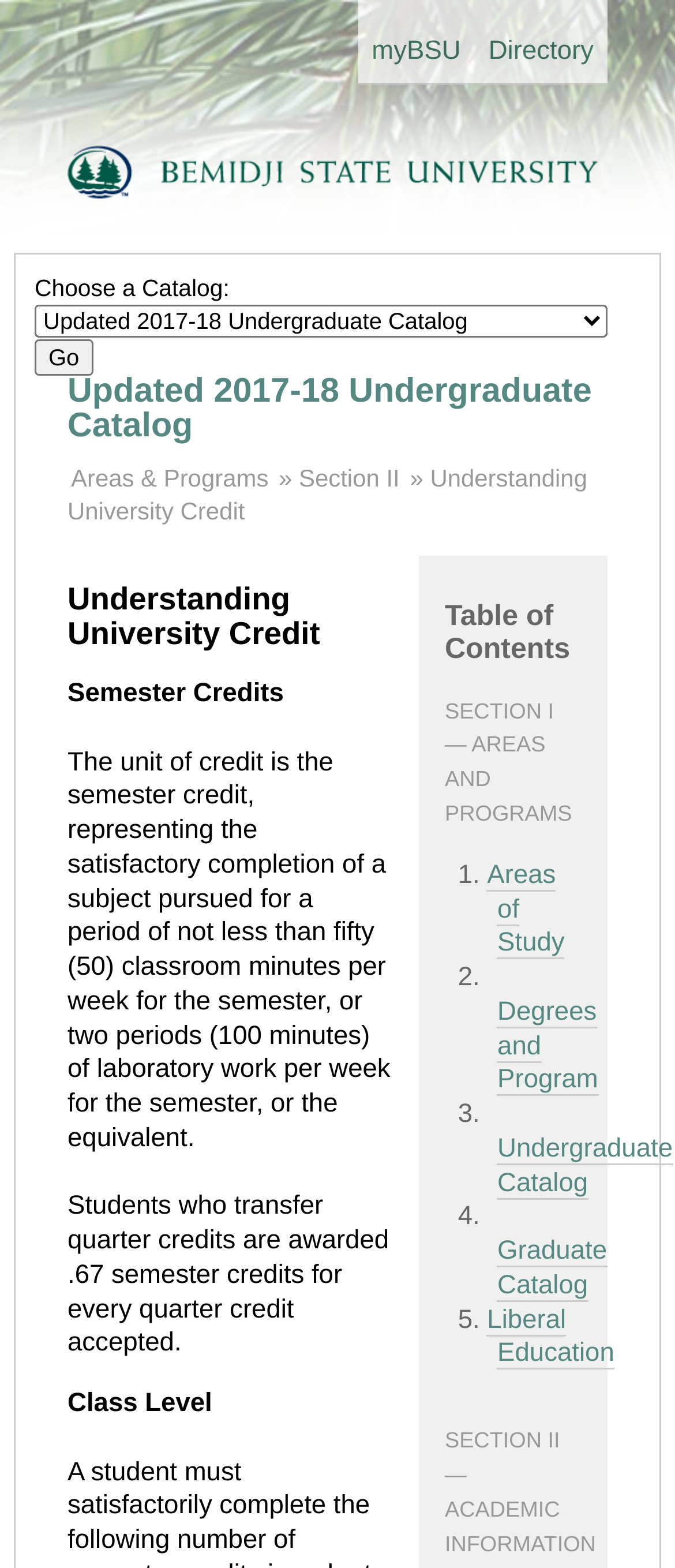Based on the description "Areas & Programs", find the bounding box of the specified UI element.

[0.105, 0.296, 0.398, 0.313]